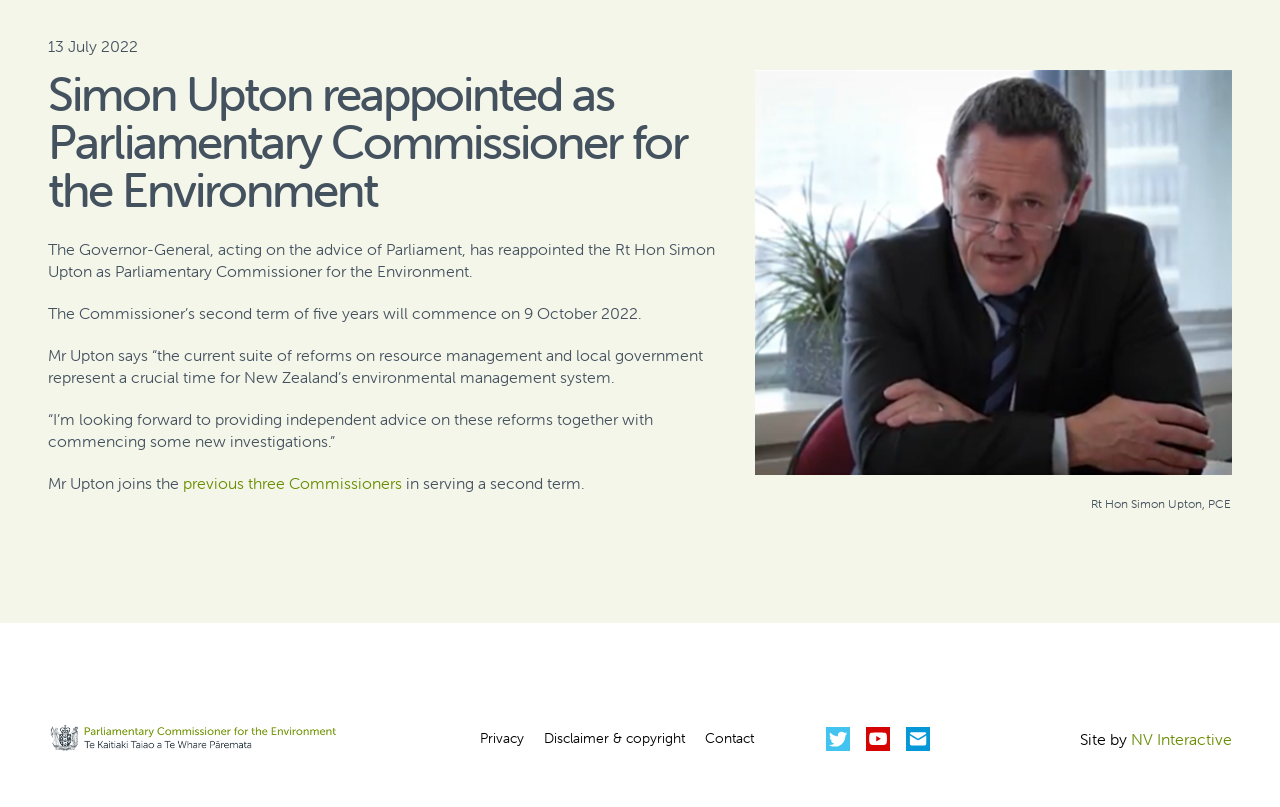Determine the bounding box for the HTML element described here: "NV Interactive". The coordinates should be given as [left, top, right, bottom] with each number being a float between 0 and 1.

[0.884, 0.903, 0.962, 0.928]